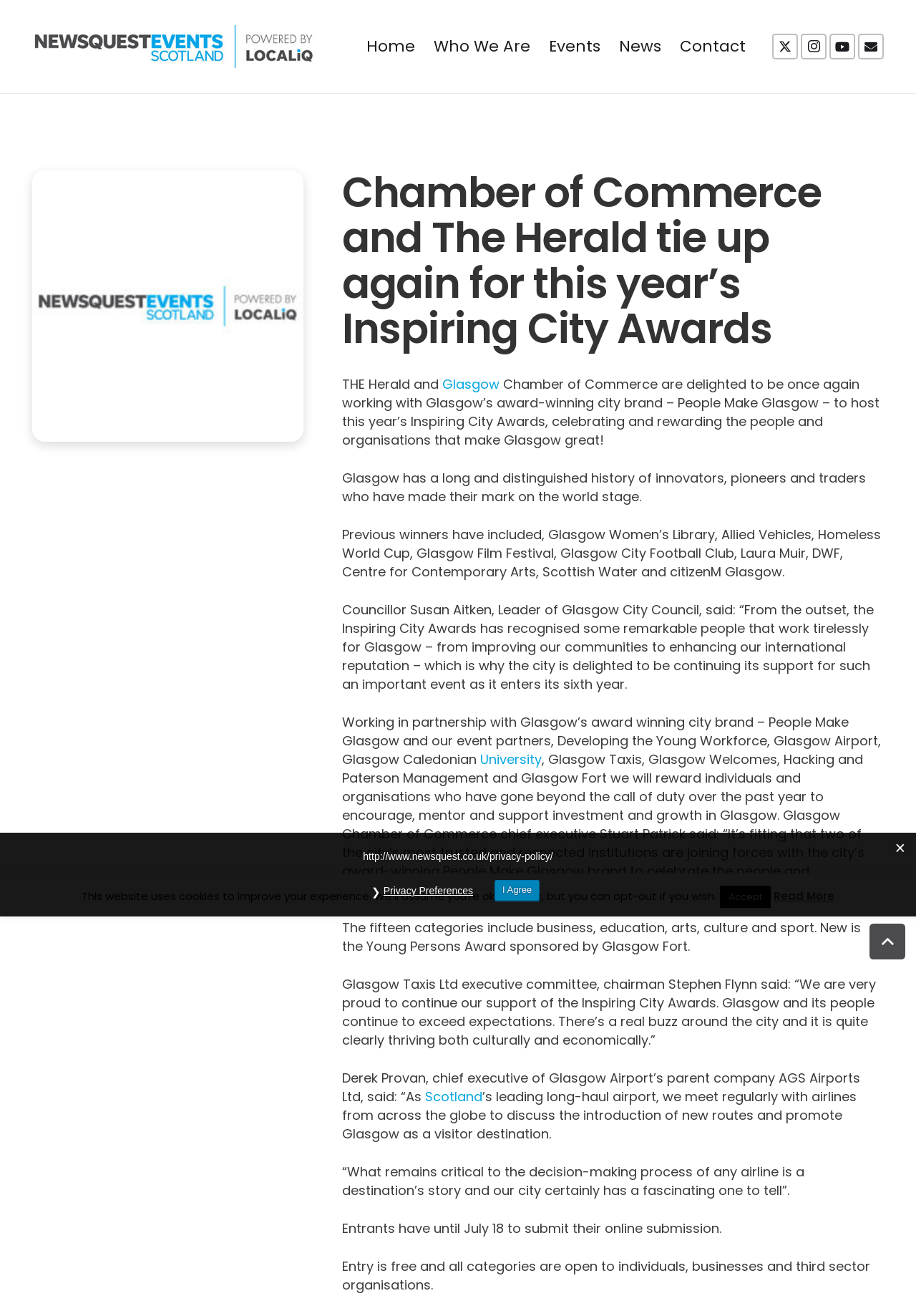Given the description: "Glasgow", determine the bounding box coordinates of the UI element. The coordinates should be formatted as four float numbers between 0 and 1, [left, top, right, bottom].

[0.483, 0.285, 0.545, 0.299]